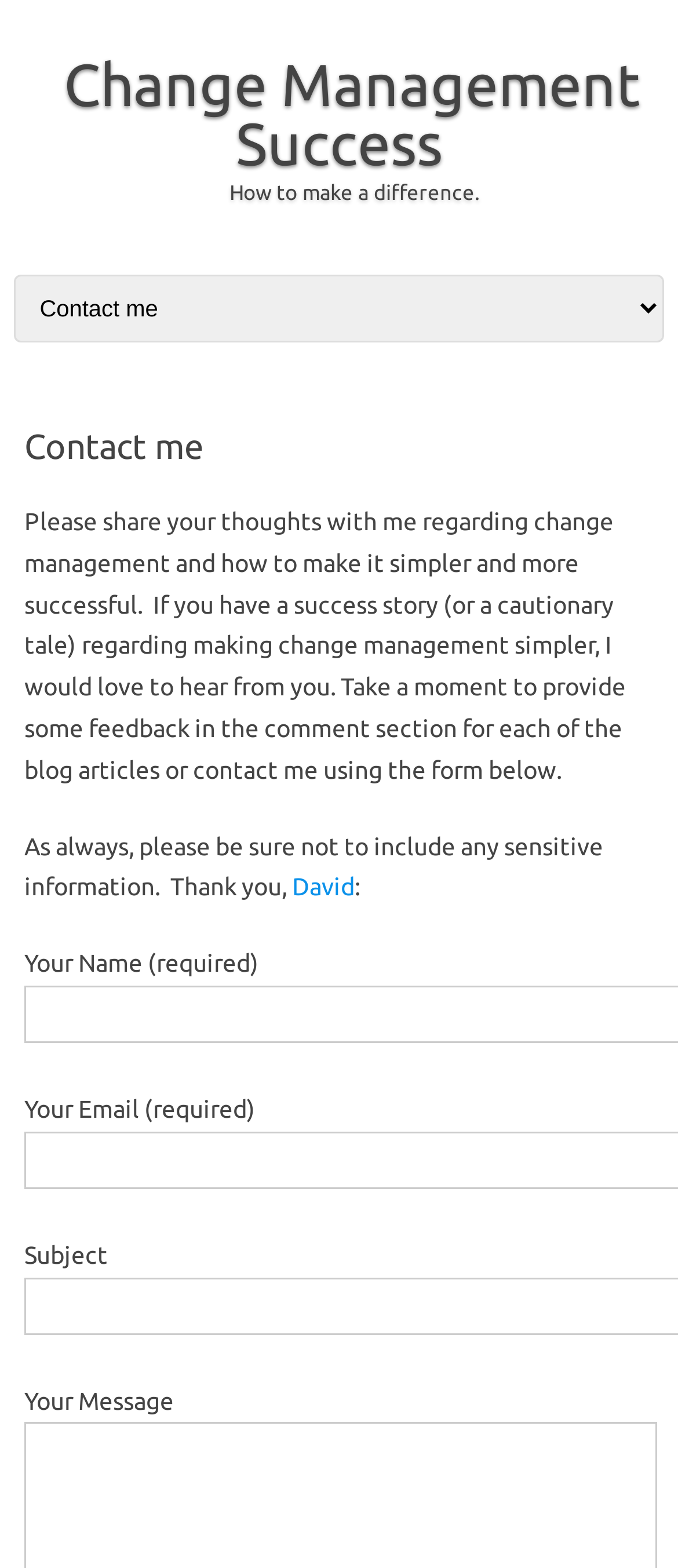Please provide the bounding box coordinates for the UI element as described: "Skip to content". The coordinates must be four floats between 0 and 1, represented as [left, top, right, bottom].

[0.01, 0.171, 0.258, 0.186]